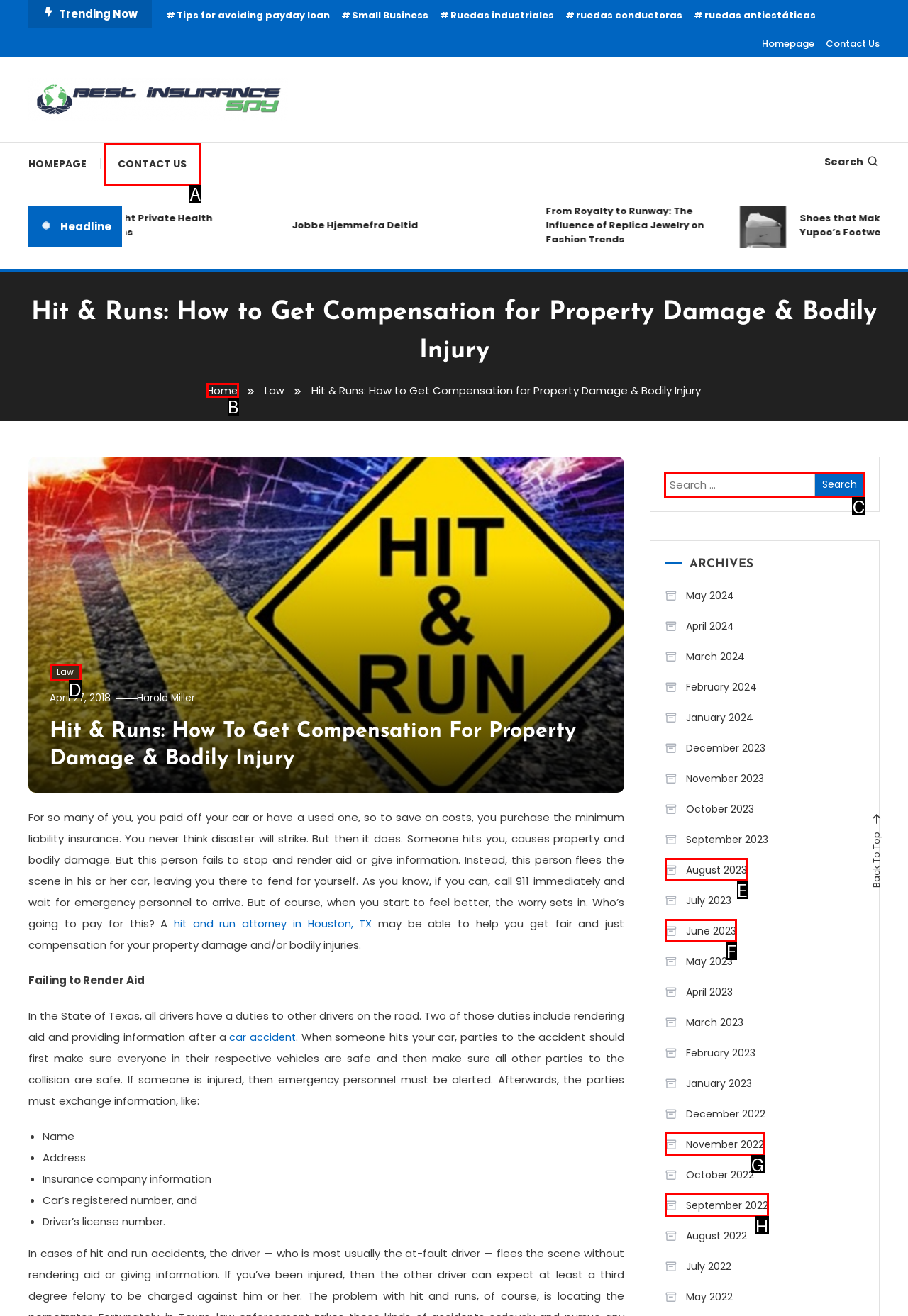Which option should I select to accomplish the task: Search for something? Respond with the corresponding letter from the given choices.

C